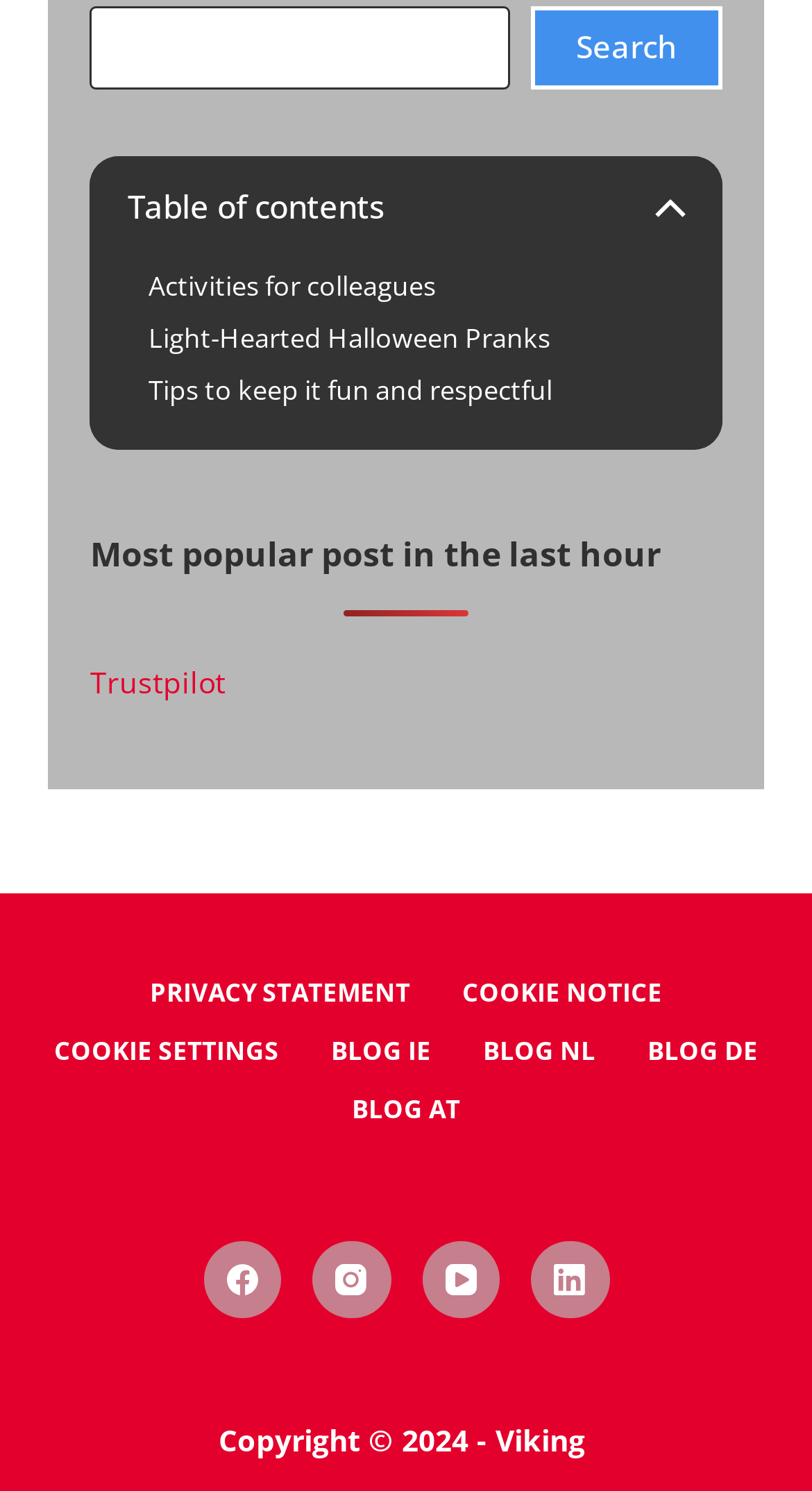Identify the bounding box coordinates for the region of the element that should be clicked to carry out the instruction: "Search for something". The bounding box coordinates should be four float numbers between 0 and 1, i.e., [left, top, right, bottom].

[0.111, 0.004, 0.627, 0.06]